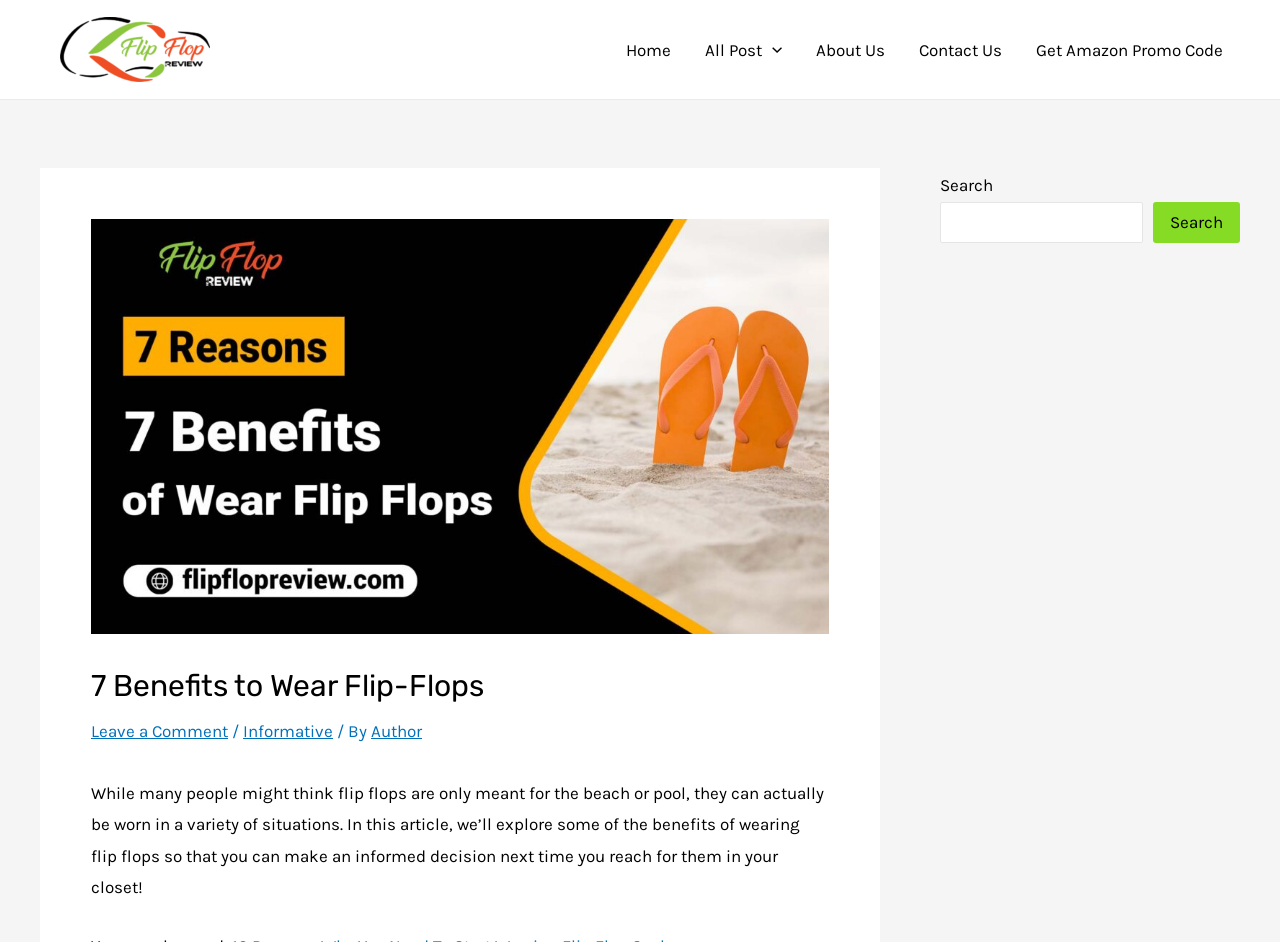Find the bounding box coordinates for the HTML element described in this sentence: "alt="Flip Flop Review logo"". Provide the coordinates as four float numbers between 0 and 1, in the format [left, top, right, bottom].

[0.047, 0.04, 0.164, 0.061]